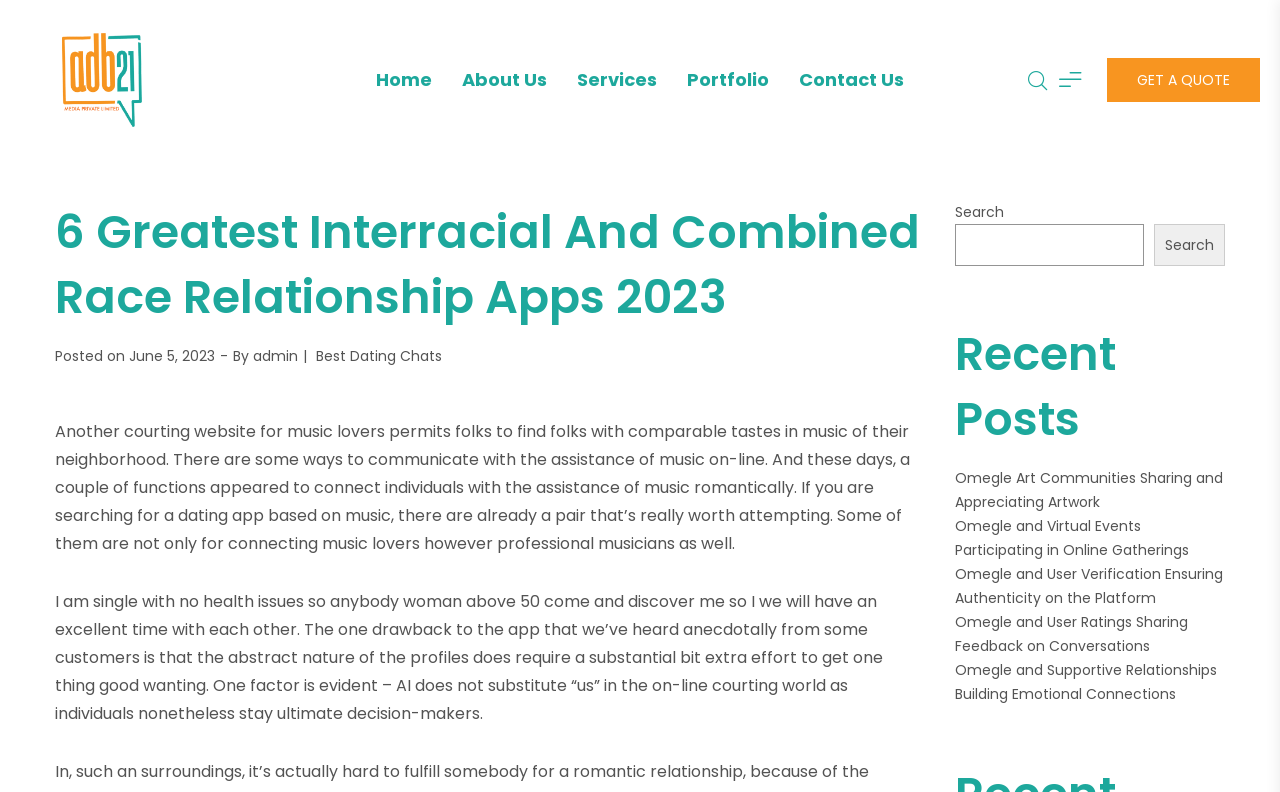Locate the coordinates of the bounding box for the clickable region that fulfills this instruction: "Read the 'Omegle Art Communities Sharing and Appreciating Artwork' post".

[0.746, 0.592, 0.955, 0.647]